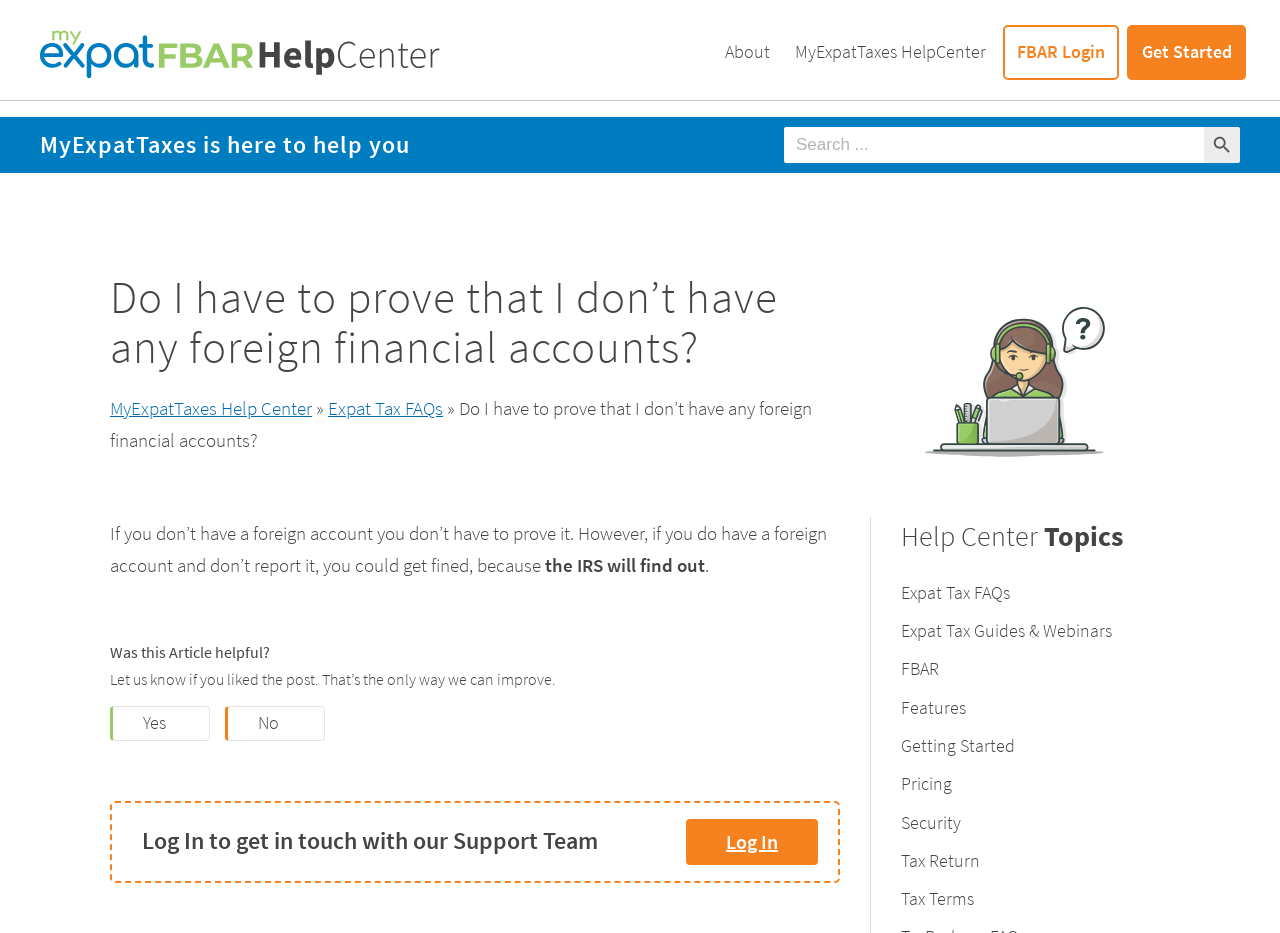Find the bounding box coordinates for the element that must be clicked to complete the instruction: "Log in to get in touch with the Support Team". The coordinates should be four float numbers between 0 and 1, indicated as [left, top, right, bottom].

[0.536, 0.878, 0.639, 0.927]